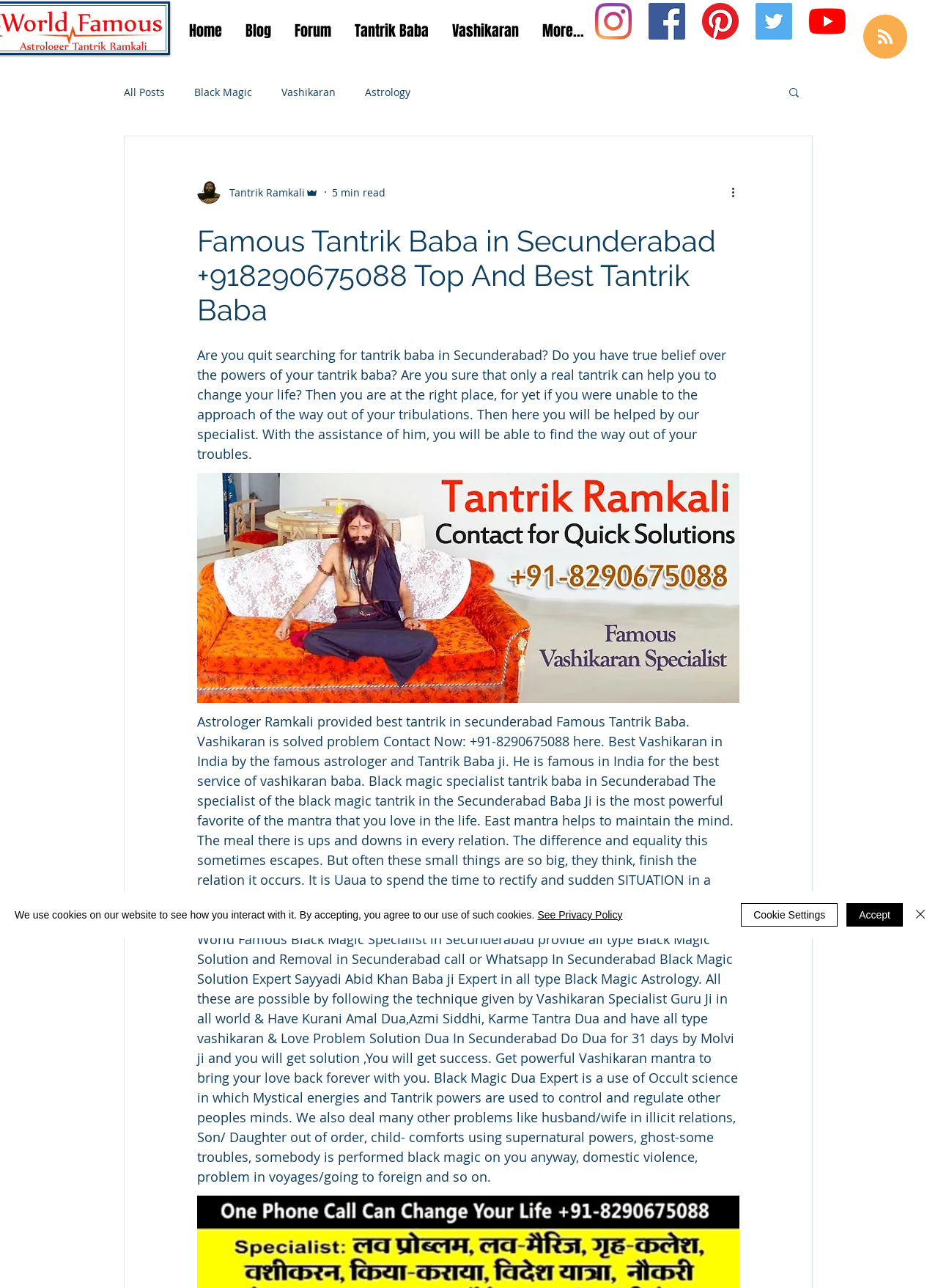Respond to the following query with just one word or a short phrase: 
What is the name of the Tantrik Baba?

Ramkali